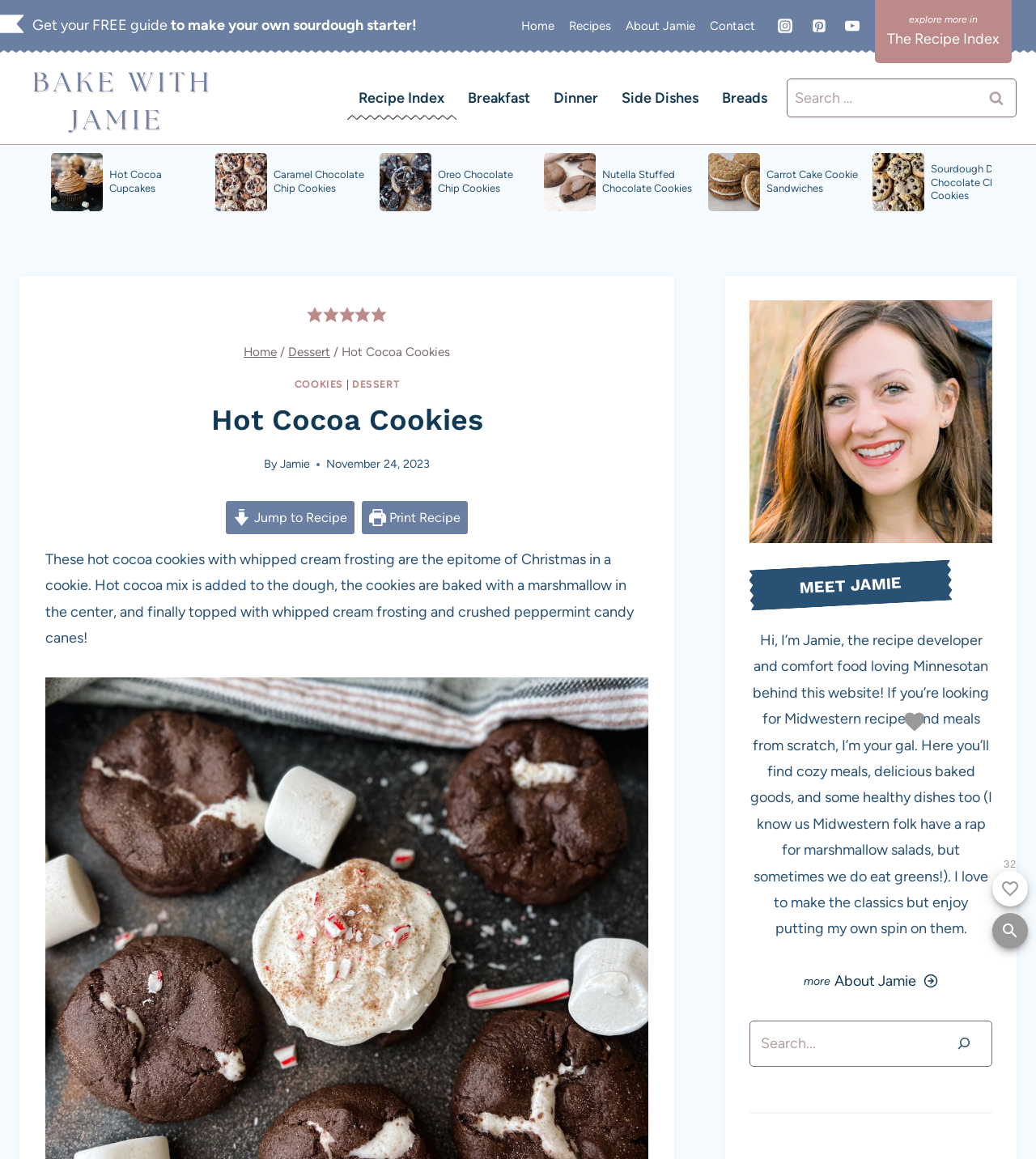Please provide the bounding box coordinates for the element that needs to be clicked to perform the instruction: "Visit the home page". The coordinates must consist of four float numbers between 0 and 1, formatted as [left, top, right, bottom].

[0.496, 0.007, 0.542, 0.038]